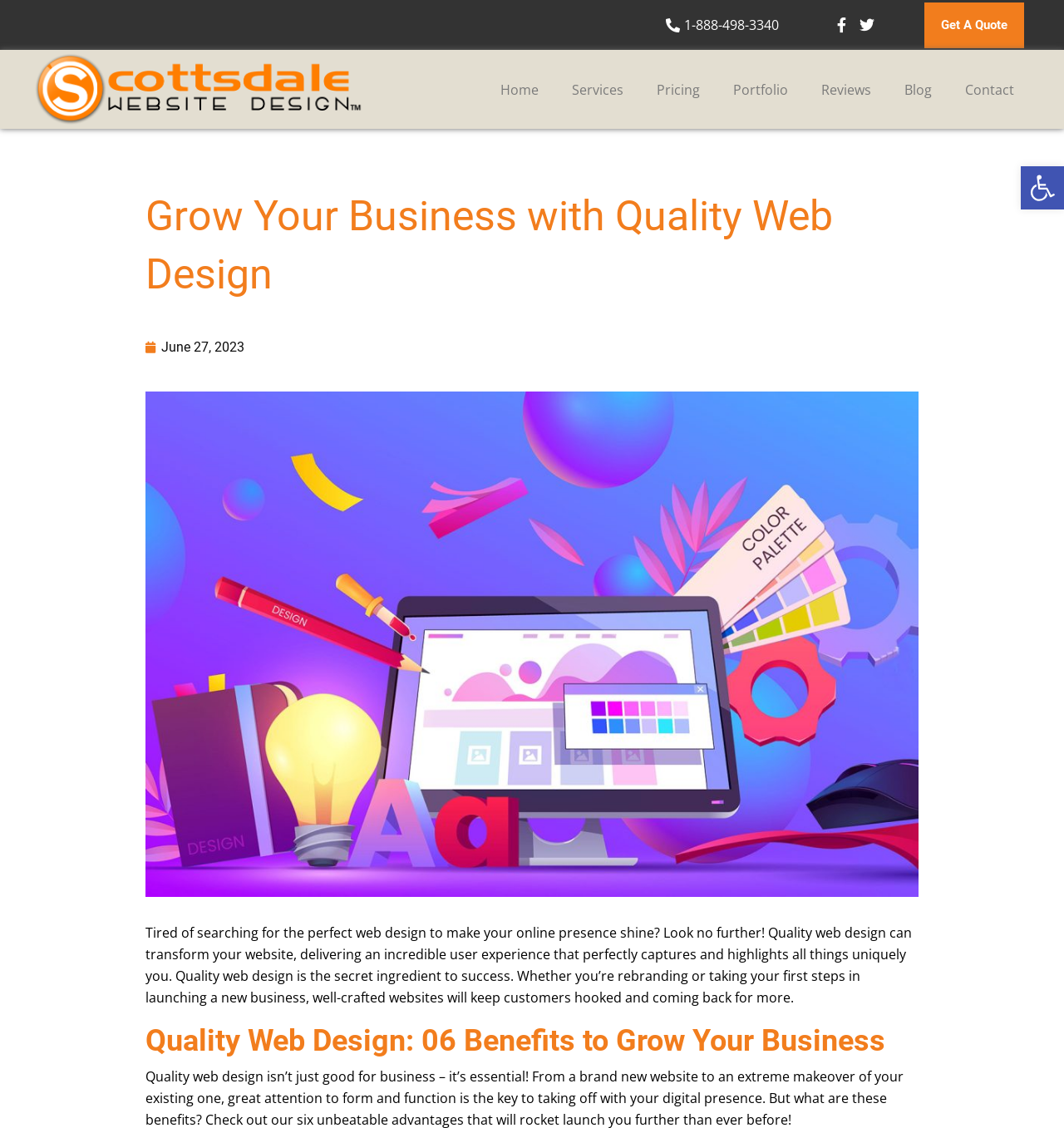Can you find the bounding box coordinates for the element that needs to be clicked to execute this instruction: "Read the blog"? The coordinates should be given as four float numbers between 0 and 1, i.e., [left, top, right, bottom].

[0.834, 0.063, 0.891, 0.097]